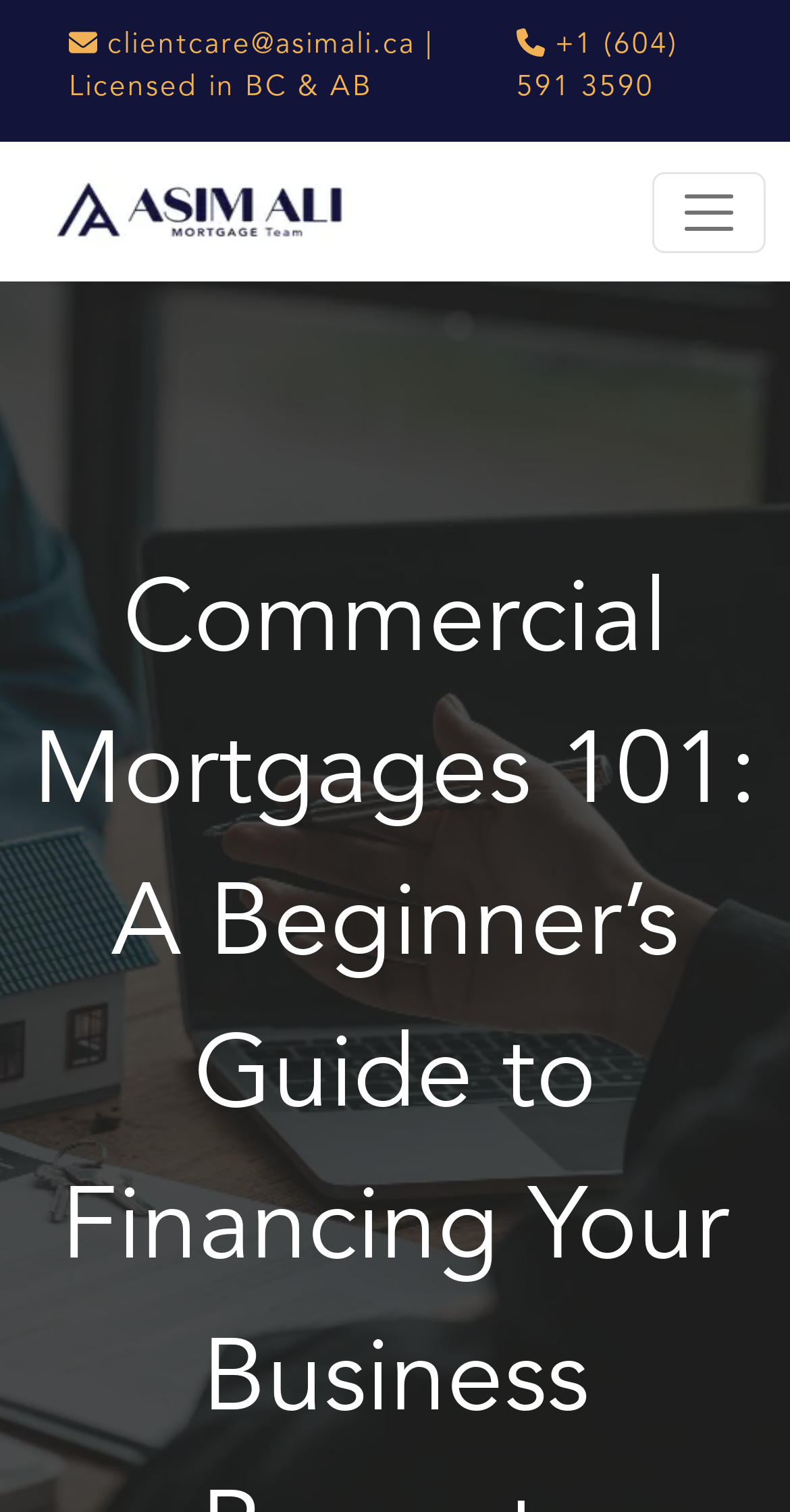Locate the bounding box of the UI element defined by this description: "aria-label="Toggle navigation"". The coordinates should be given as four float numbers between 0 and 1, formatted as [left, top, right, bottom].

[0.826, 0.113, 0.969, 0.167]